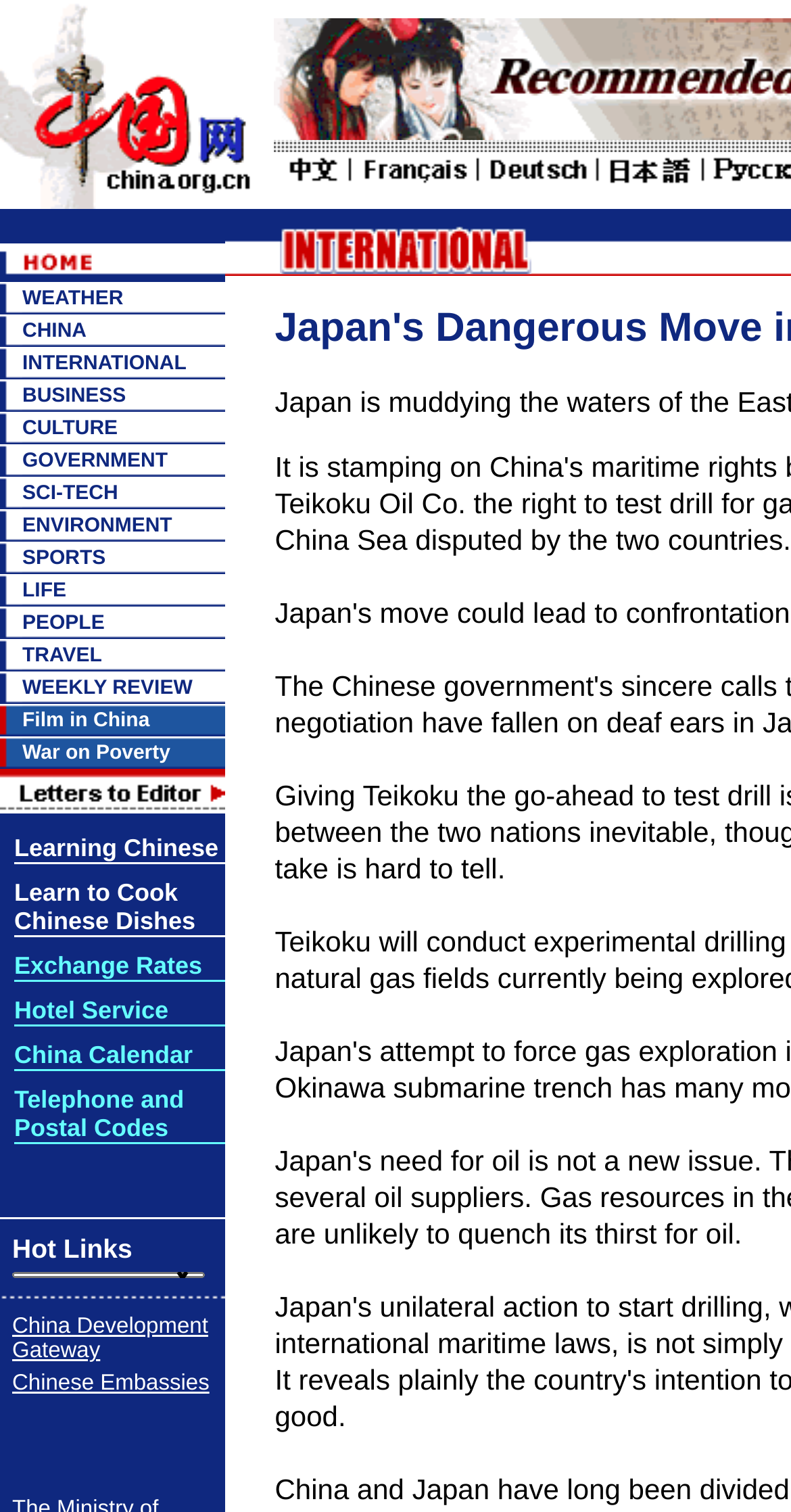Locate the bounding box coordinates of the element to click to perform the following action: 'Browse the weather news'. The coordinates should be given as four float values between 0 and 1, in the form of [left, top, right, bottom].

[0.028, 0.19, 0.156, 0.205]